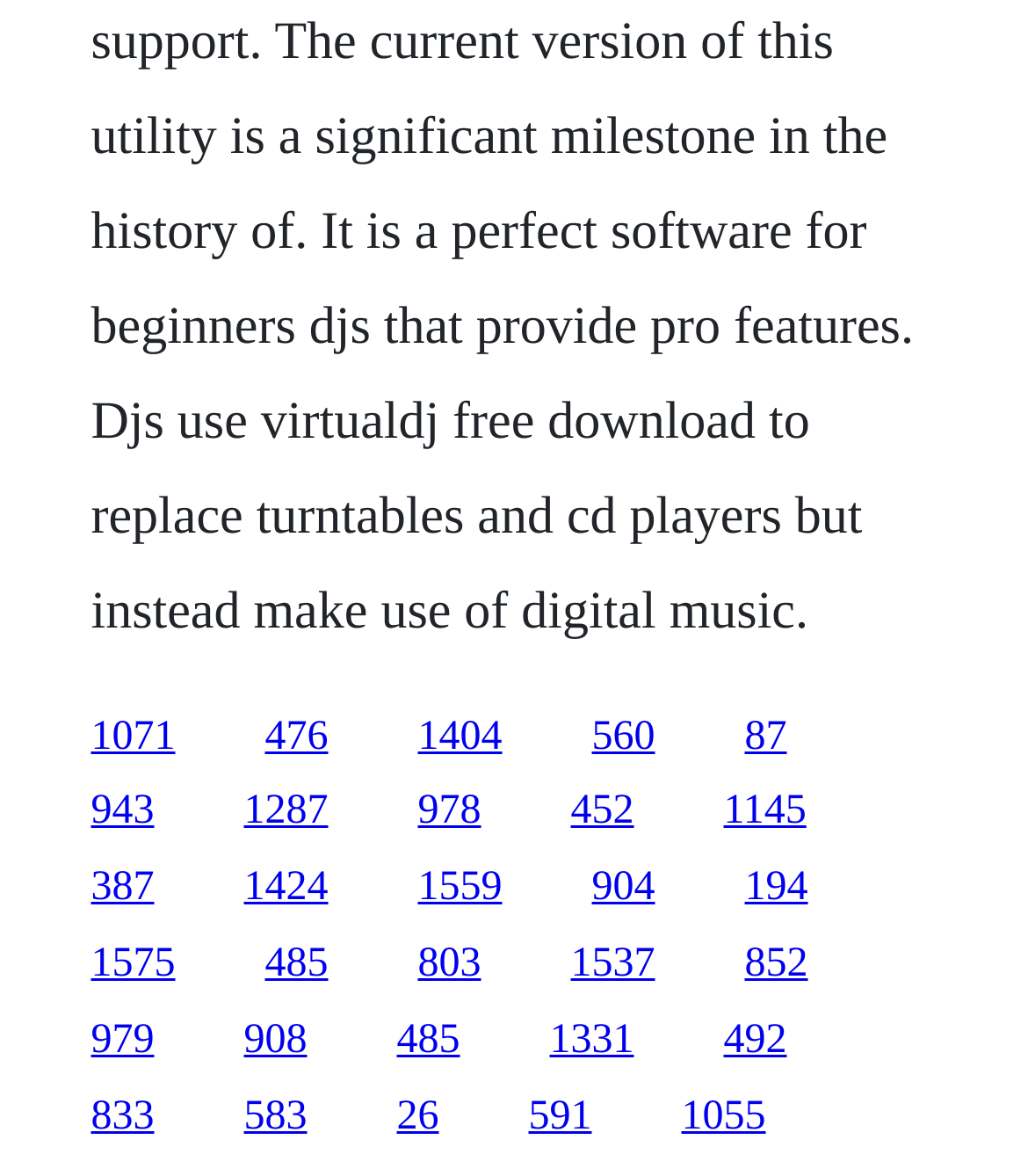Please find the bounding box coordinates of the element that you should click to achieve the following instruction: "click the first link". The coordinates should be presented as four float numbers between 0 and 1: [left, top, right, bottom].

[0.088, 0.607, 0.171, 0.645]